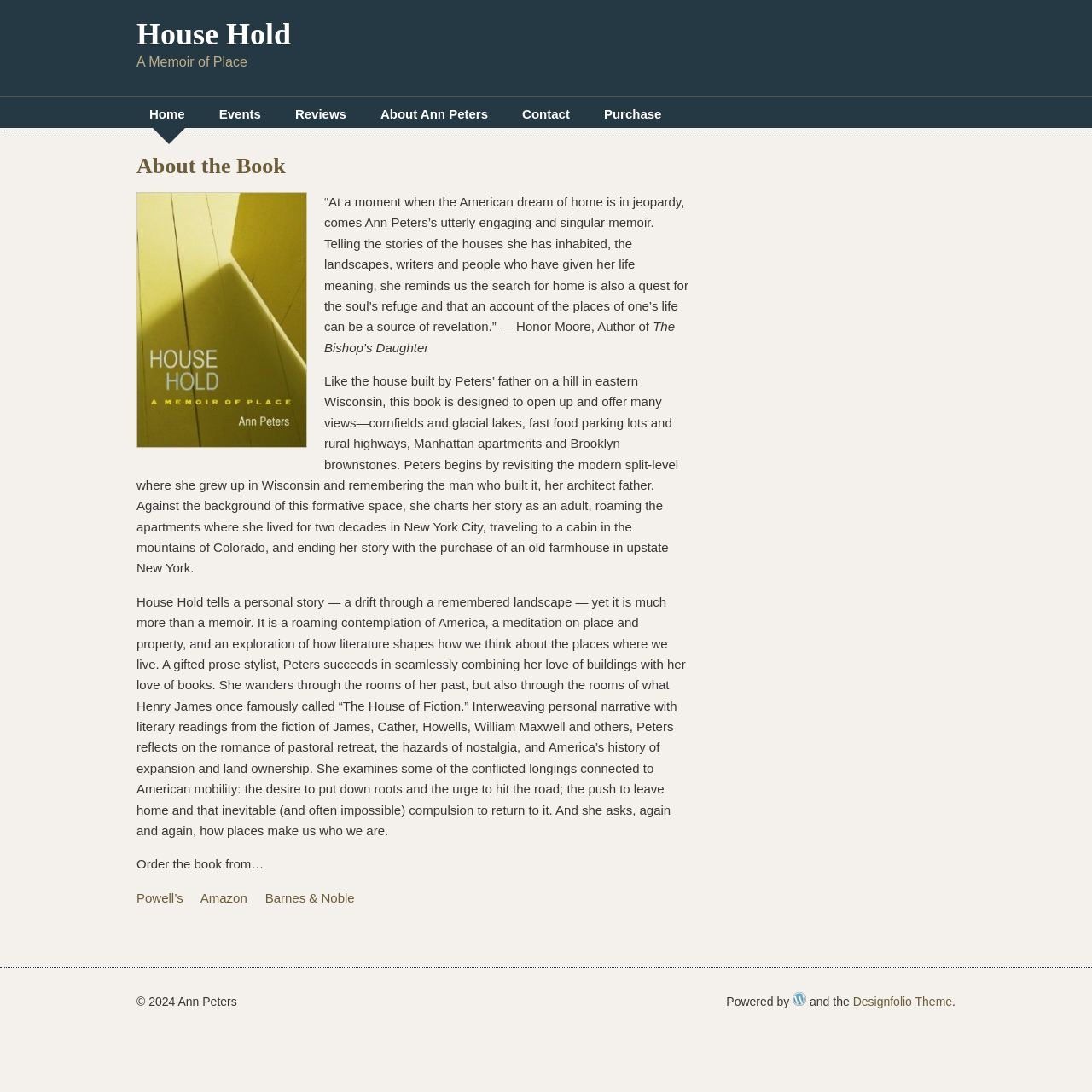Find the bounding box coordinates for the HTML element described as: "title="like this post"". The coordinates should consist of four float values between 0 and 1, i.e., [left, top, right, bottom].

None